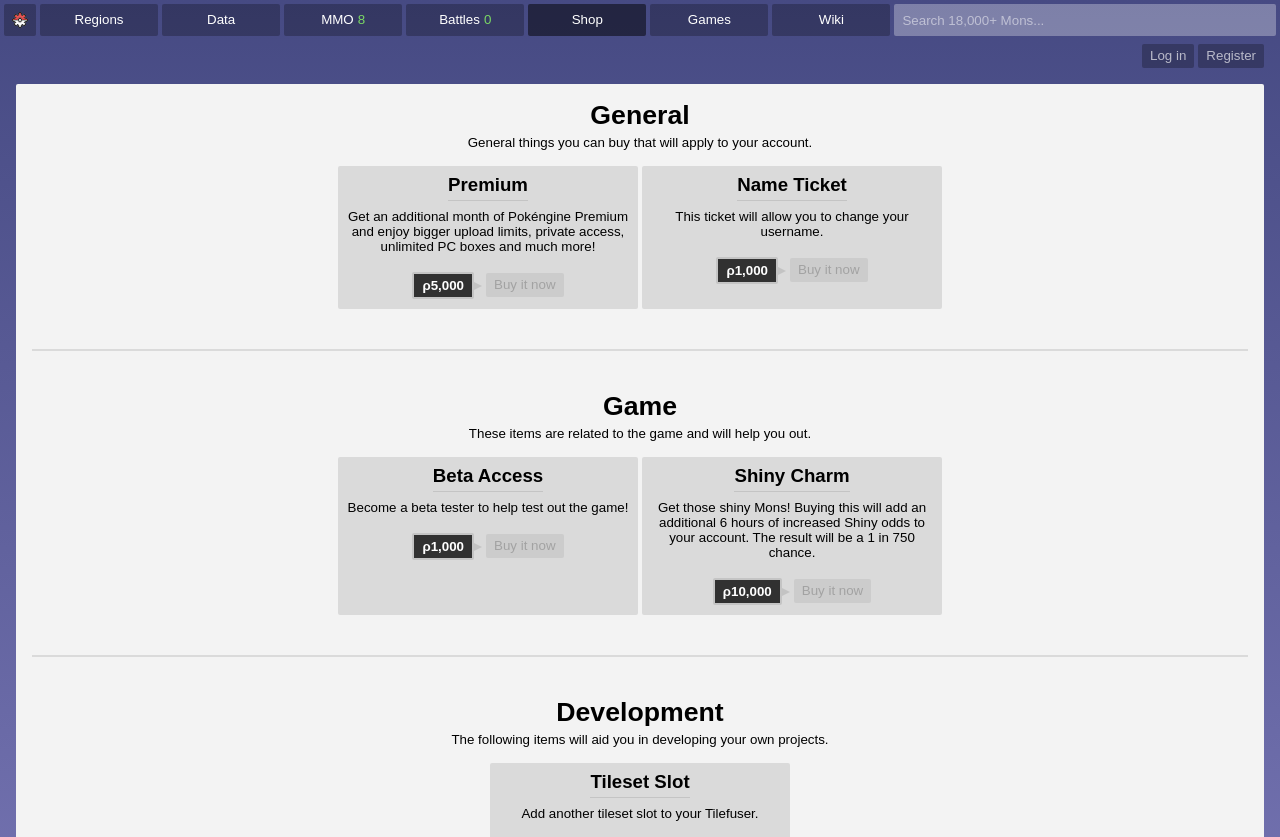Kindly determine the bounding box coordinates of the area that needs to be clicked to fulfill this instruction: "Get Beta Access".

[0.38, 0.638, 0.44, 0.667]